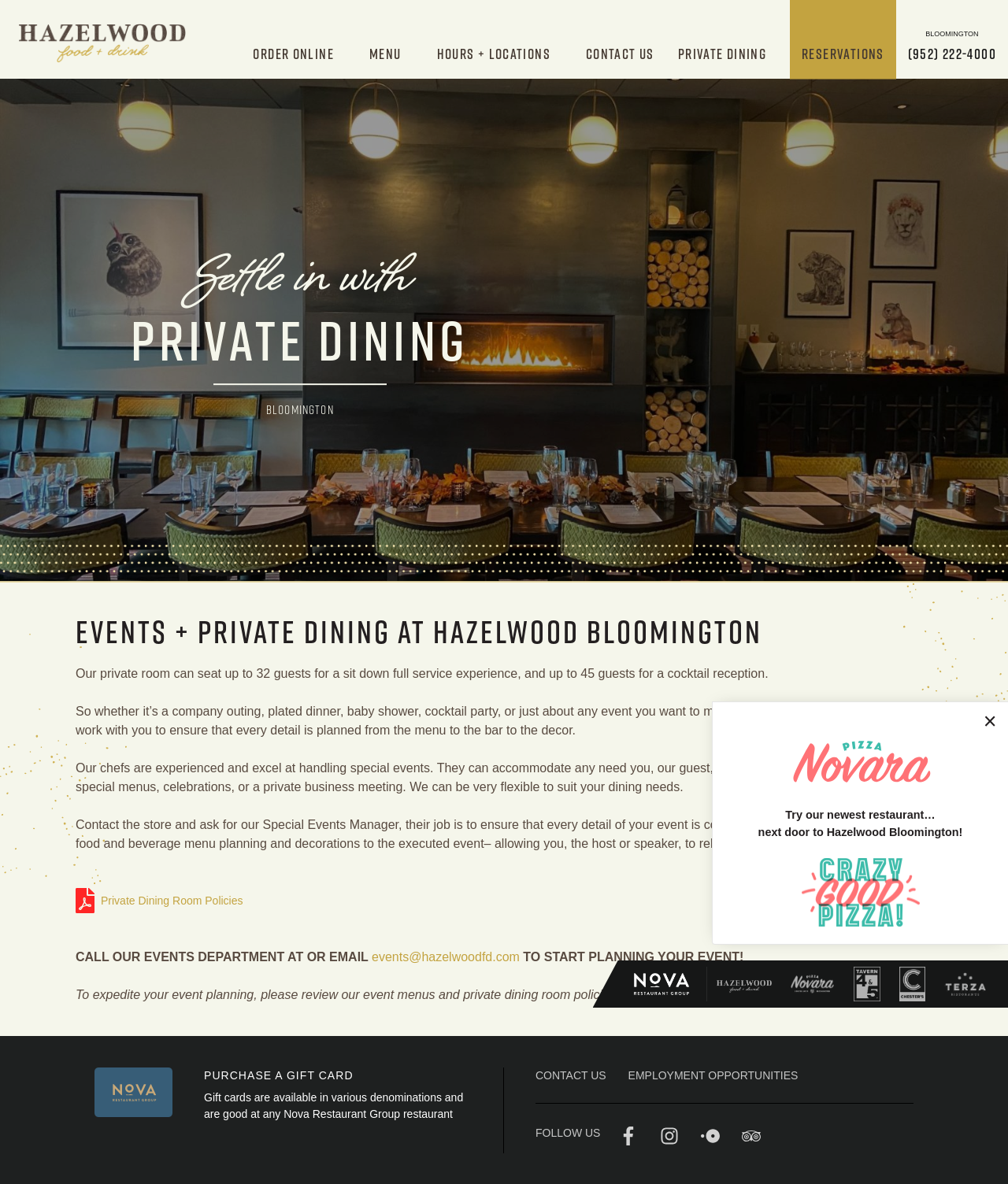Show the bounding box coordinates of the element that should be clicked to complete the task: "Contact the events department".

[0.369, 0.803, 0.516, 0.814]